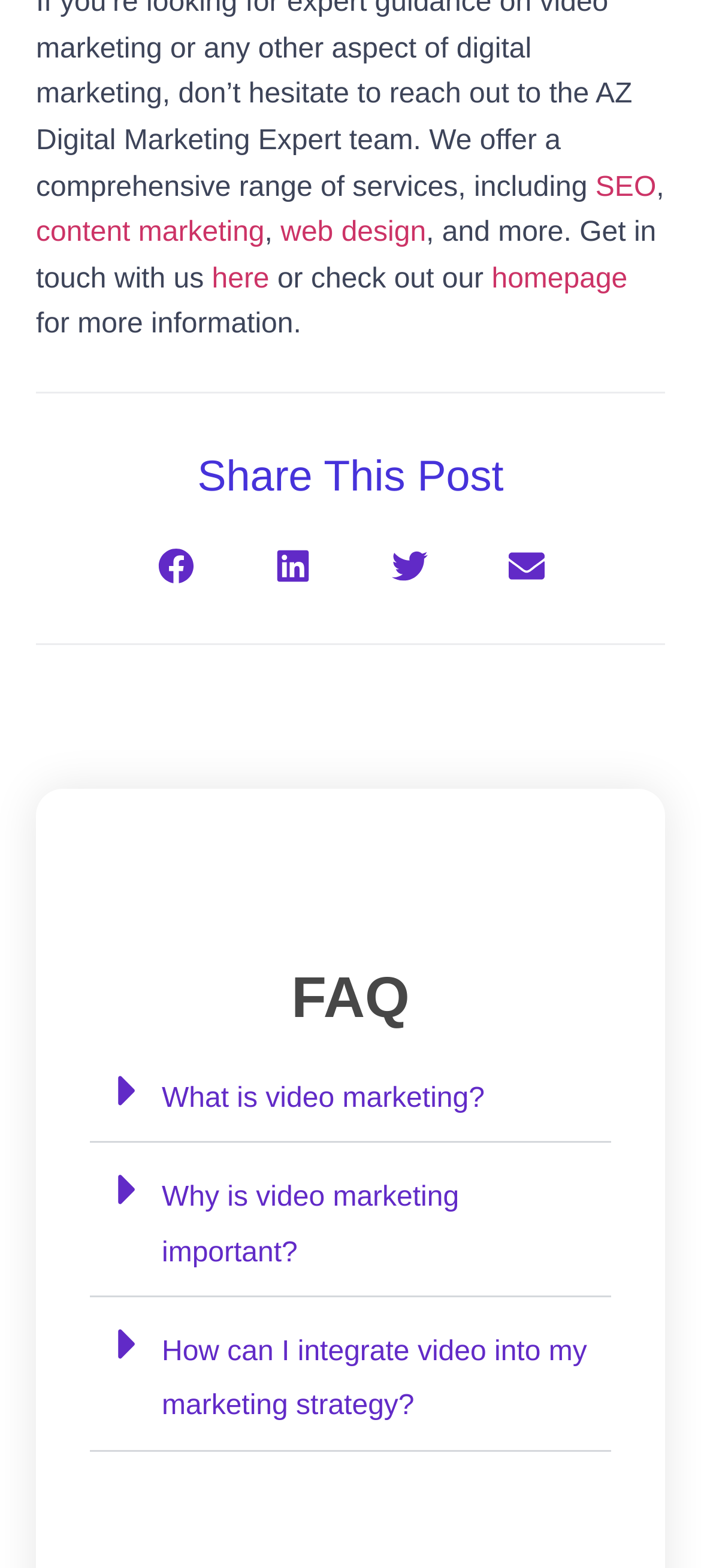Use a single word or phrase to answer the following:
How many social media platforms can you share this post on?

4